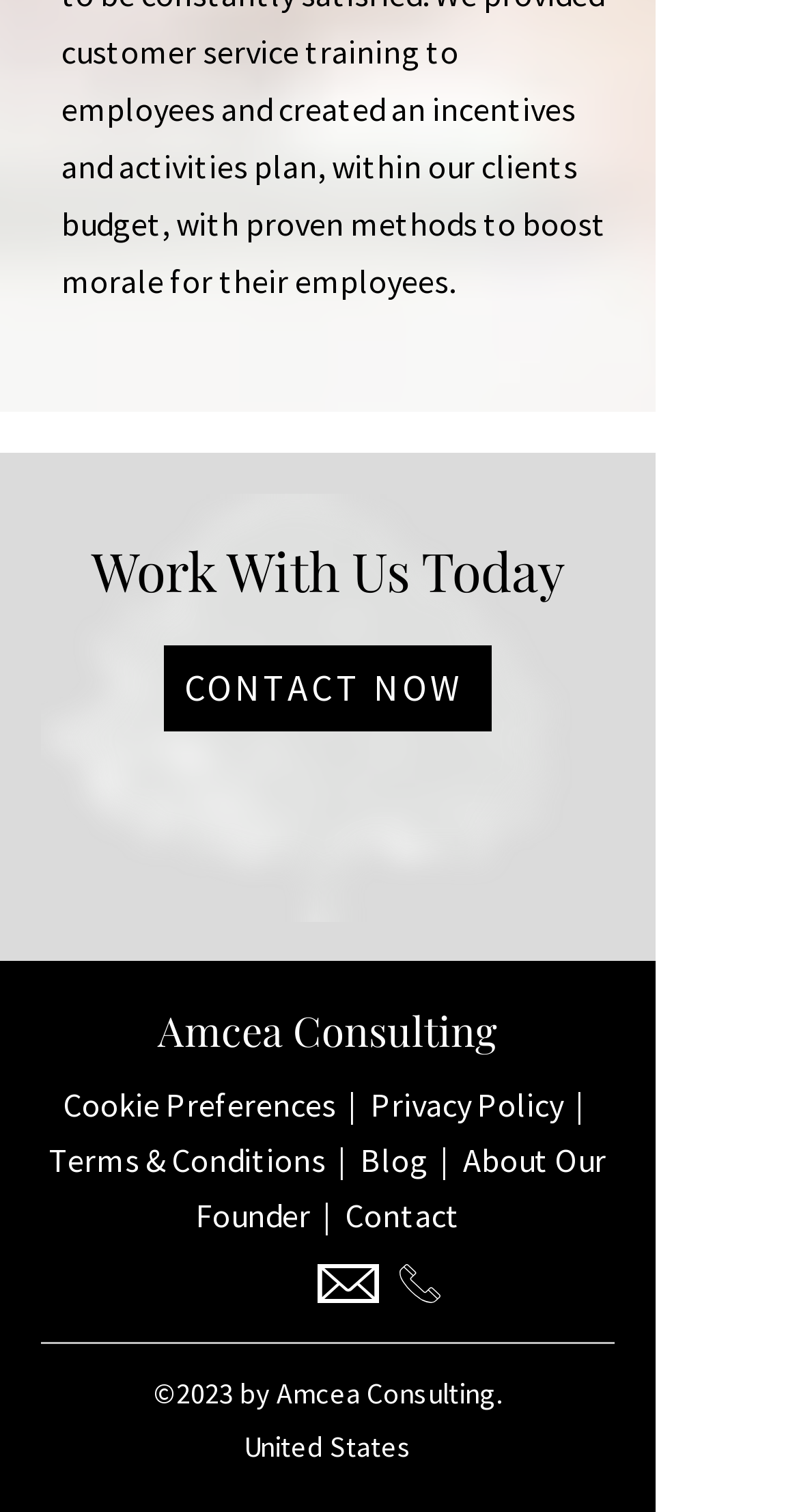Using the given element description, provide the bounding box coordinates (top-left x, top-left y, bottom-right x, bottom-right y) for the corresponding UI element in the screenshot: aria-label="QQ群" title="QQ群"

None